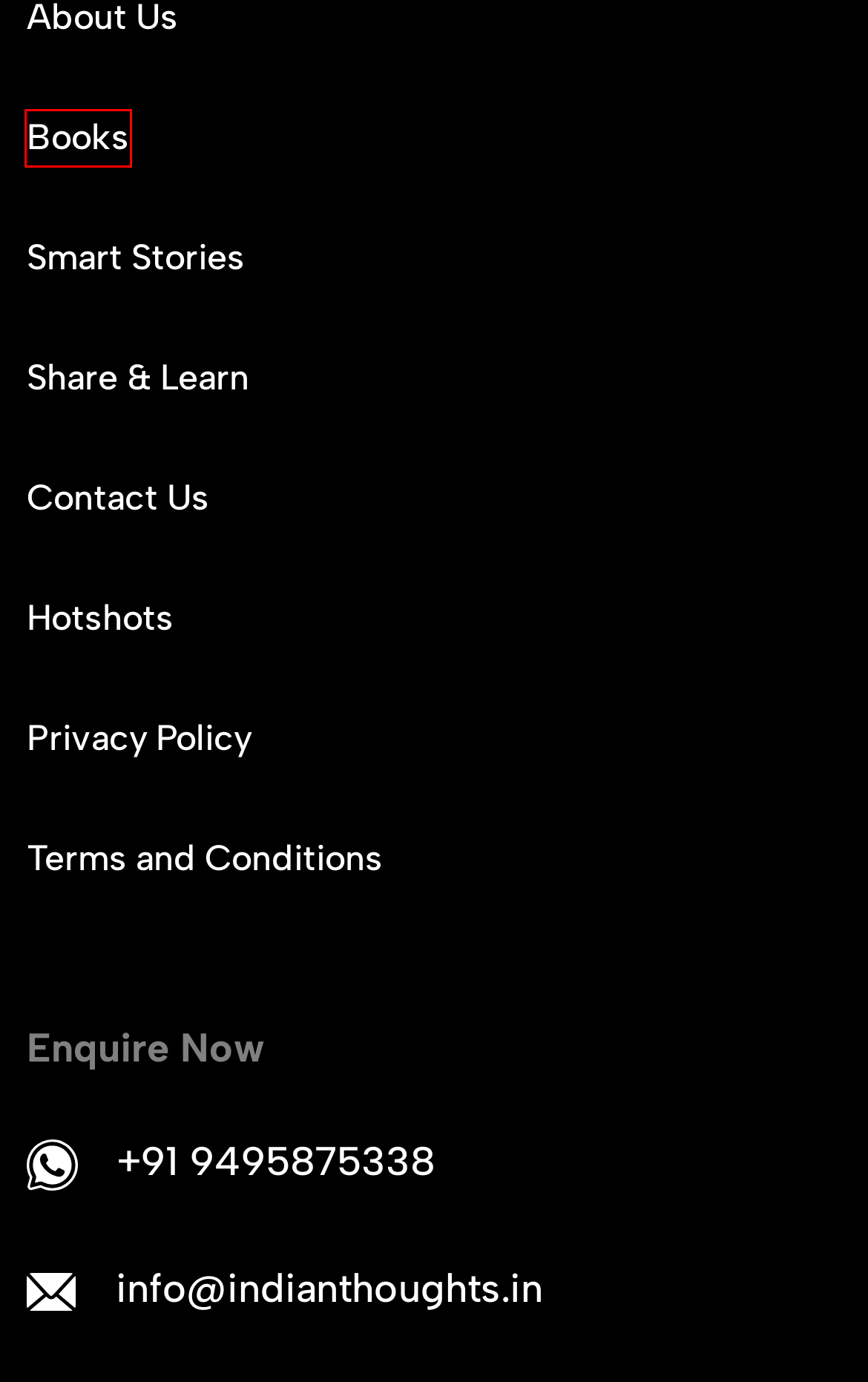Examine the screenshot of a webpage with a red bounding box around a UI element. Your task is to identify the webpage description that best corresponds to the new webpage after clicking the specified element. The given options are:
A. Contact Us | Indian Thoughts
B. WAC: Digital Transformation Services & Solutions Company
C. Books | Indian Thoughts
D. Terms and Conditions | Indian Thoughts
E. Privacy Policy | Indian Thoughts
F. Smart Stories | Indian Thoughts
G. Enthusiasm - Indian Thoughts
H. Hotshots | Indian Thoughts

C